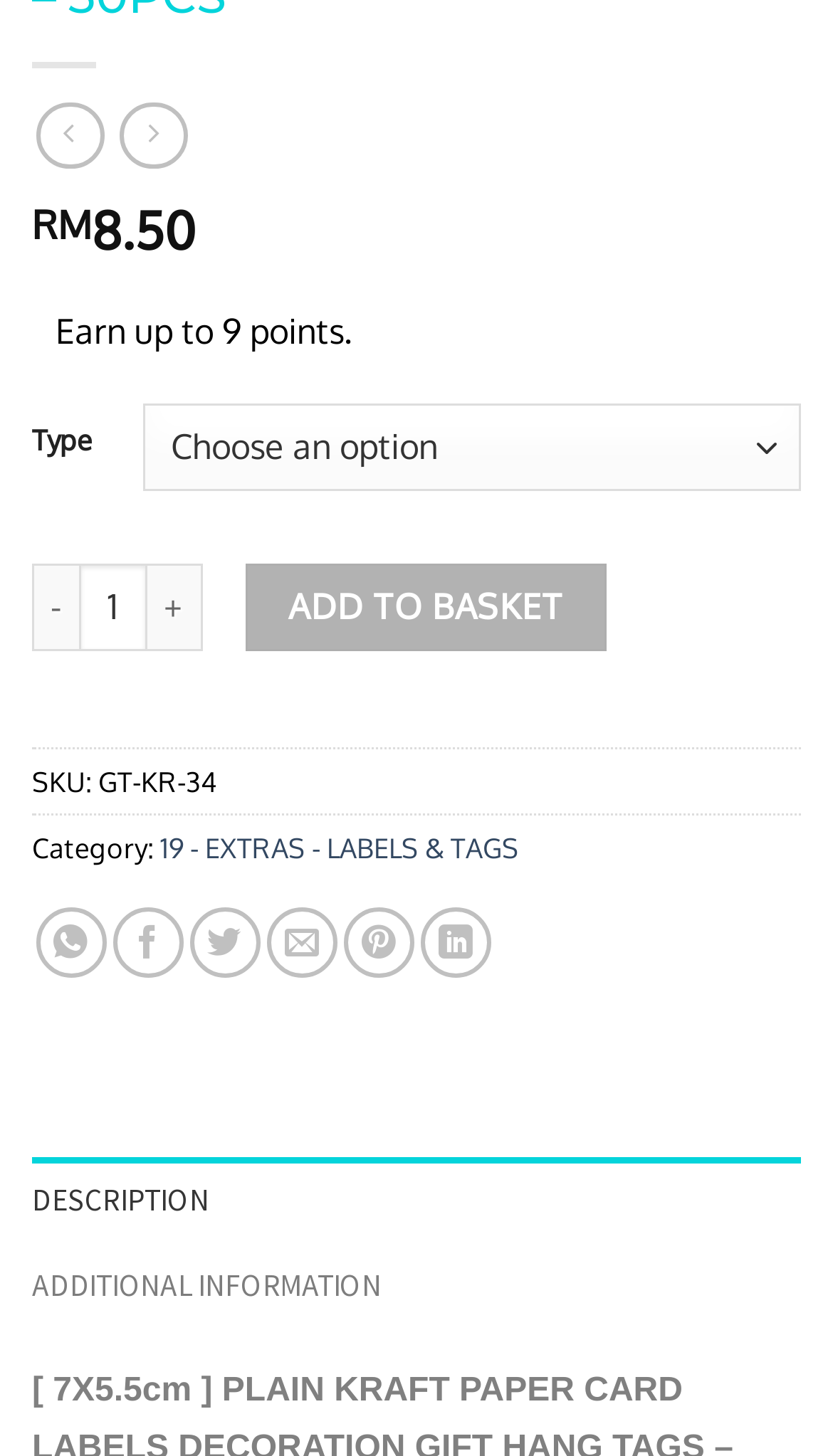Please identify the bounding box coordinates of the element I should click to complete this instruction: 'Click the '-' button'. The coordinates should be given as four float numbers between 0 and 1, like this: [left, top, right, bottom].

[0.038, 0.388, 0.095, 0.447]